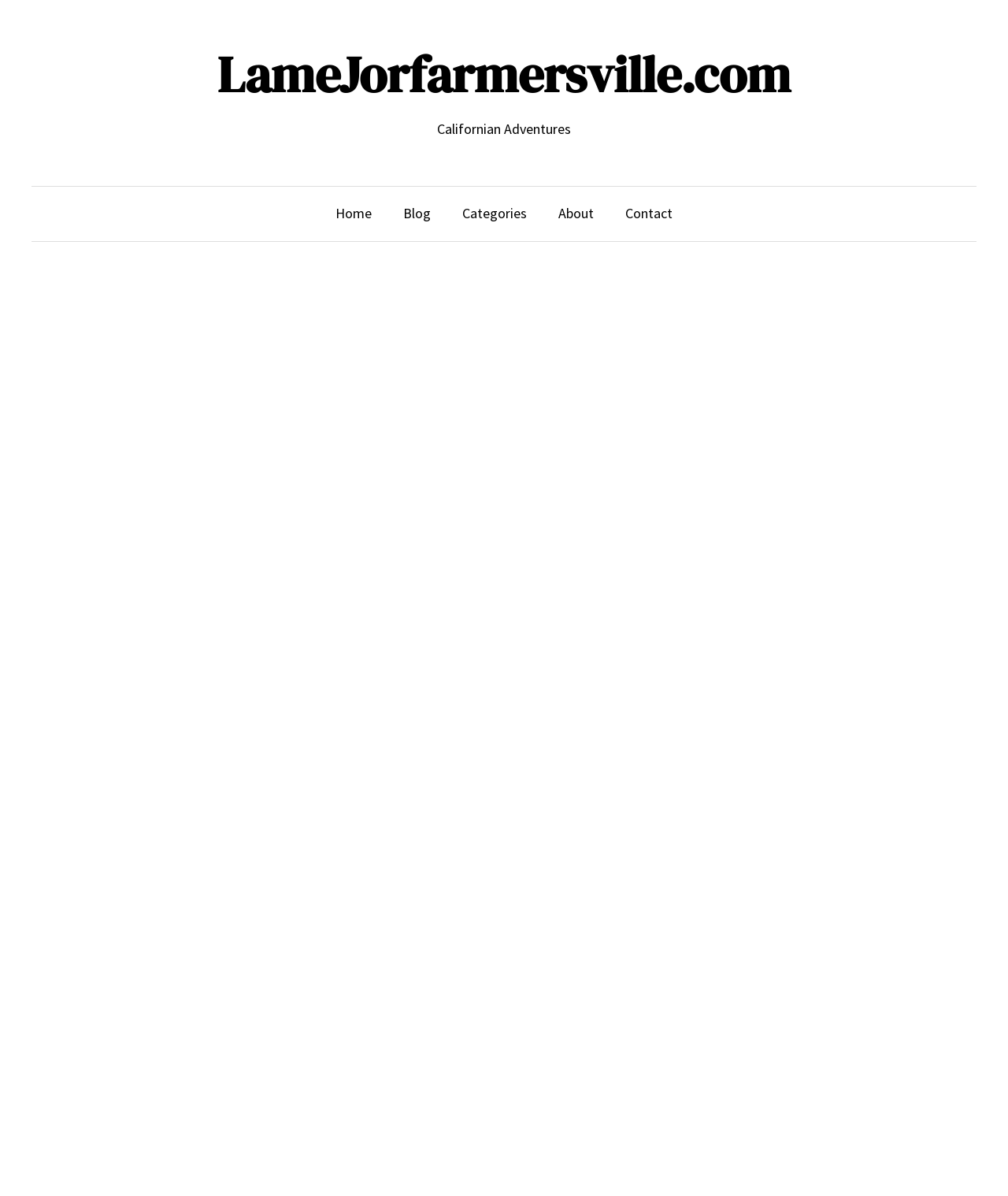What is the title of the comprehensive overview section?
Look at the screenshot and respond with one word or a short phrase.

Exploring the Number of Inmates on Death Row in California: A Comprehensive Overview